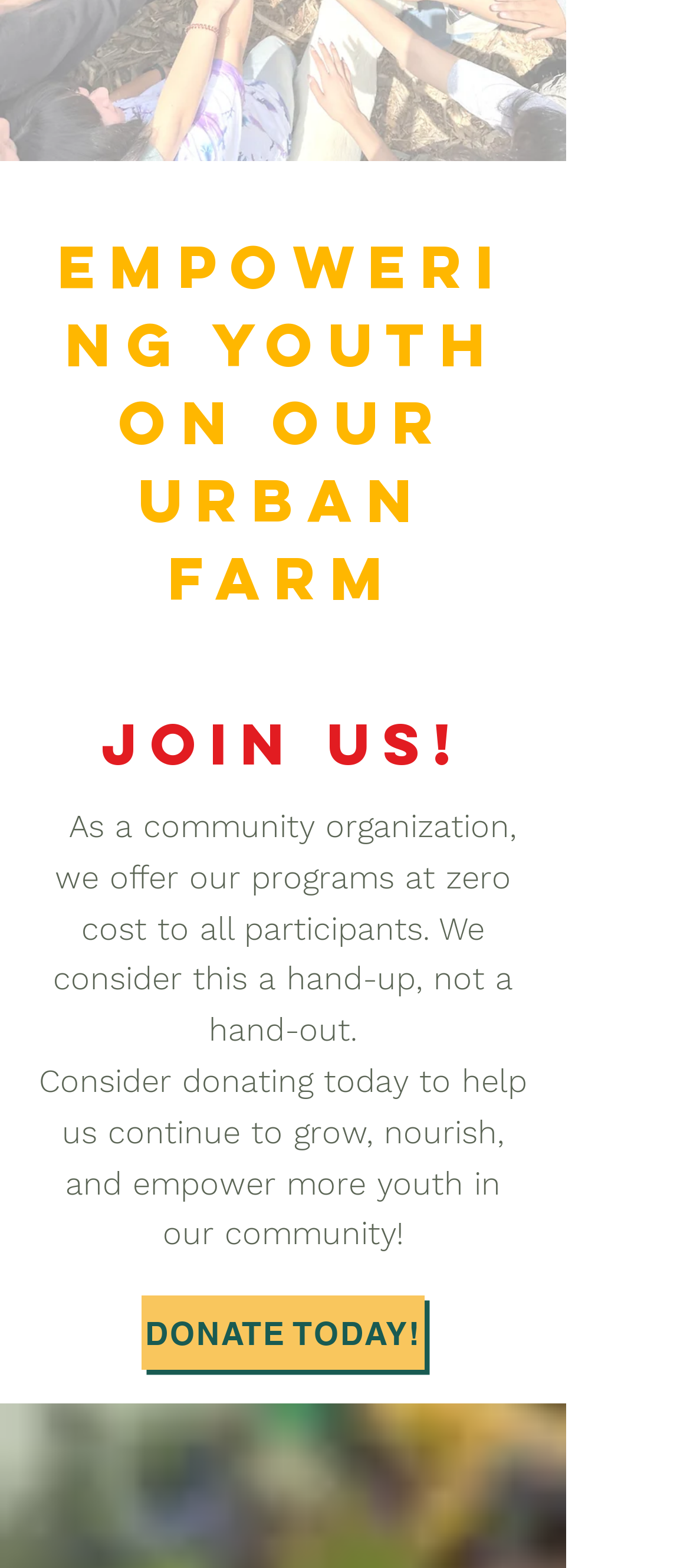Determine the bounding box coordinates (top-left x, top-left y, bottom-right x, bottom-right y) of the UI element described in the following text: parent_node: Blue and Green Tomorrow

None